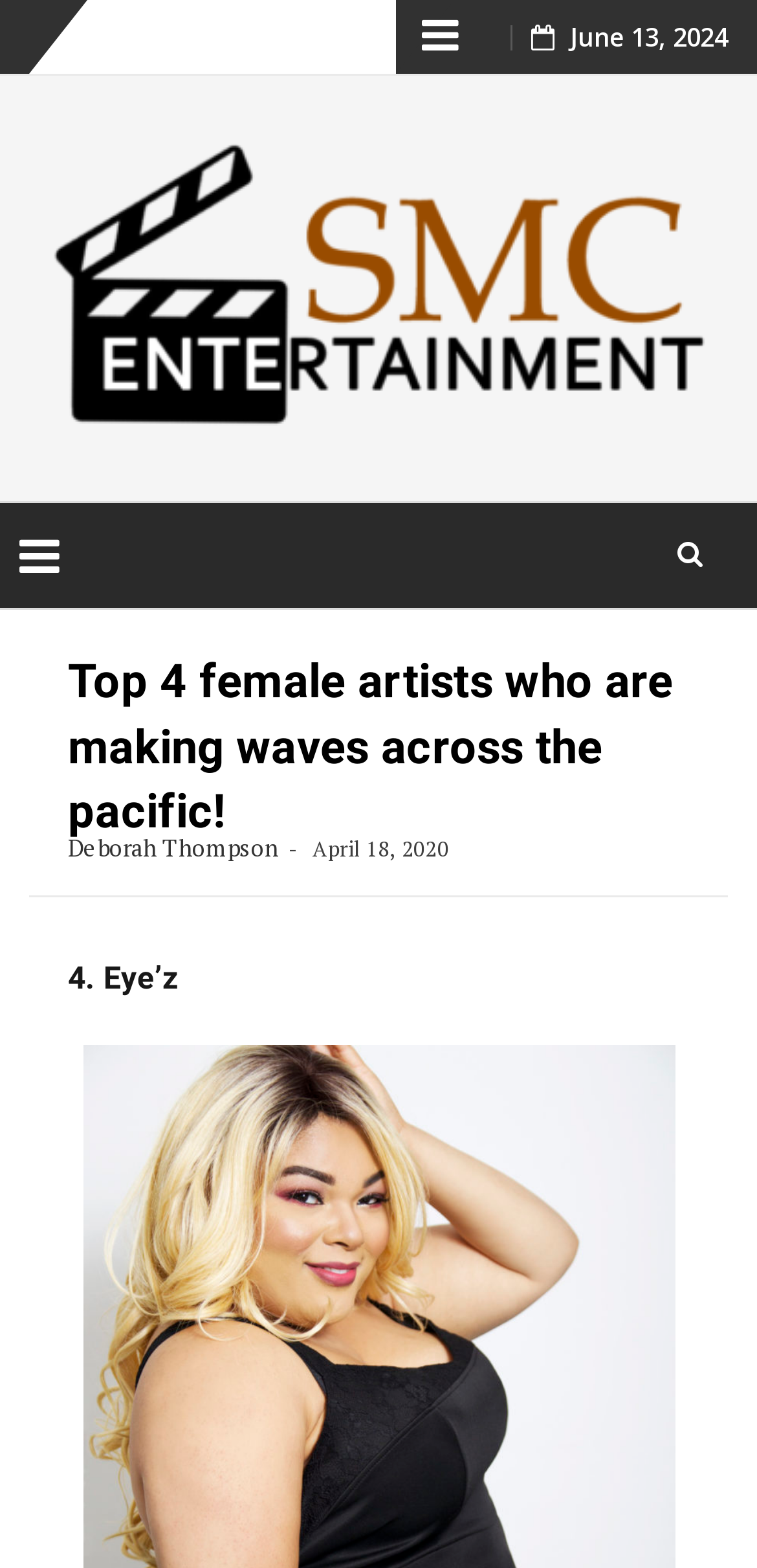Provide a thorough description of this webpage.

The webpage appears to be an article or blog post highlighting top female artists making waves across the Pacific. At the top, there is a button with a hamburger menu icon, which is likely used to toggle the primary menu. Next to it, there is a "Skip to content" link. 

On the top-right corner, the date "June 13, 2024" is displayed. Below this, there is a layout table that spans the entire width of the page. Within this table, there is a link to "smc-entertainment.com" accompanied by an image, which is likely the website's logo.

Further down, there is another button with a hamburger menu icon, which also controls the primary menu. To its right, there is a button with a search icon. 

The main content of the webpage is headed by a title "Top 4 female artists who are making waves across the pacific!" in a large font size. Below this, there are sections dedicated to each of the top 4 female artists. The first artist mentioned is Deborah Thompson, with a link to her name and a date "April 18, 2020" displayed next to it. The fourth artist mentioned is Eye'z, with a brief description or title "4. Eye'z" displayed.